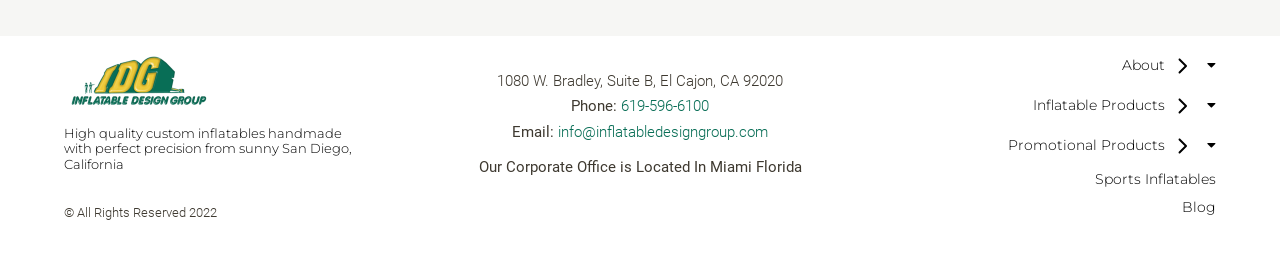Find and specify the bounding box coordinates that correspond to the clickable region for the instruction: "explore inflatable products".

[0.725, 0.35, 0.95, 0.476]